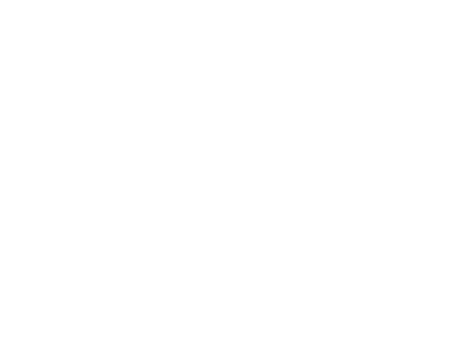What is the price of the poster?
Use the screenshot to answer the question with a single word or phrase.

€16.95